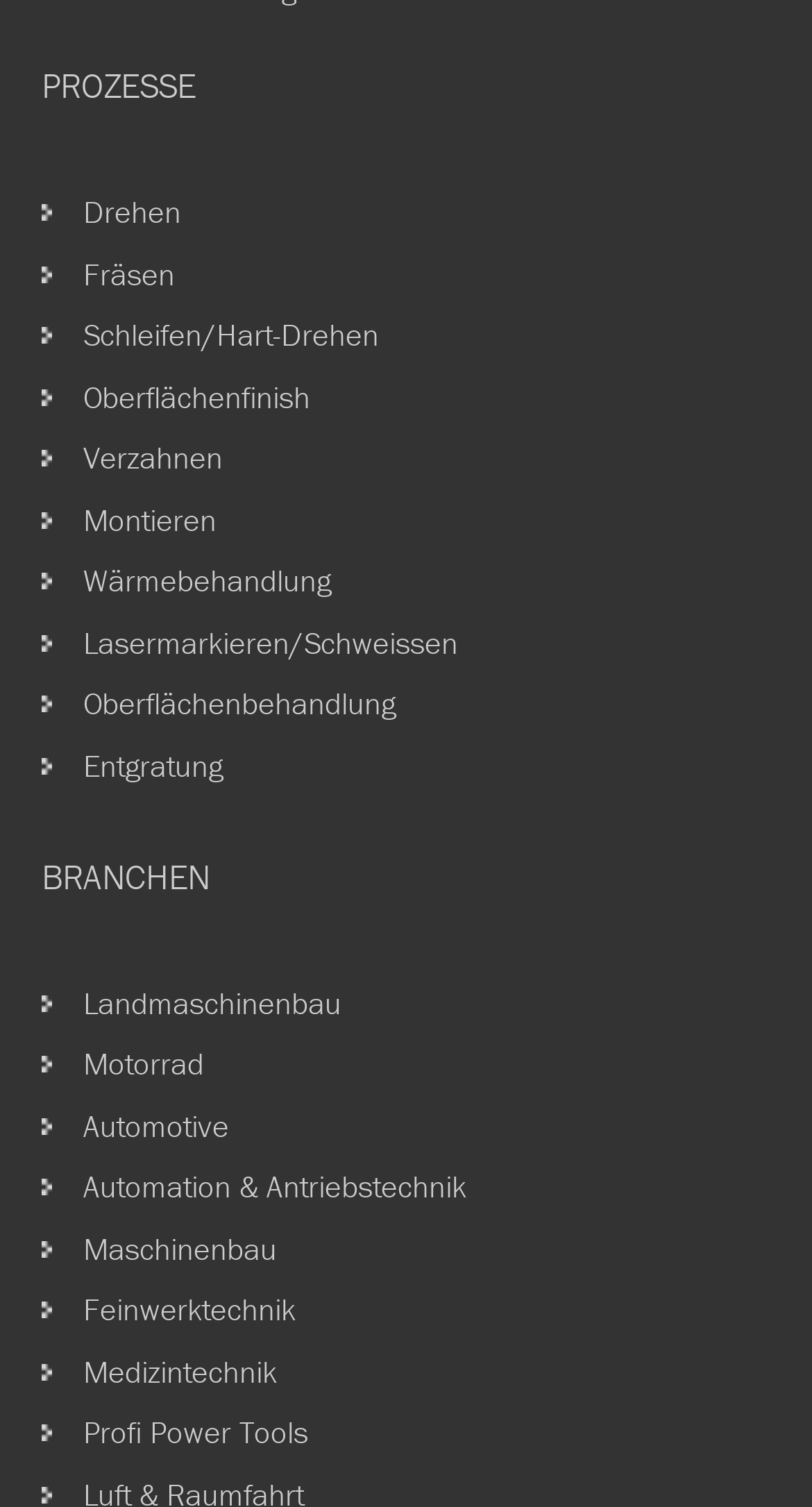Please mark the clickable region by giving the bounding box coordinates needed to complete this instruction: "View Landmaschinenbau".

[0.077, 0.65, 0.974, 0.691]